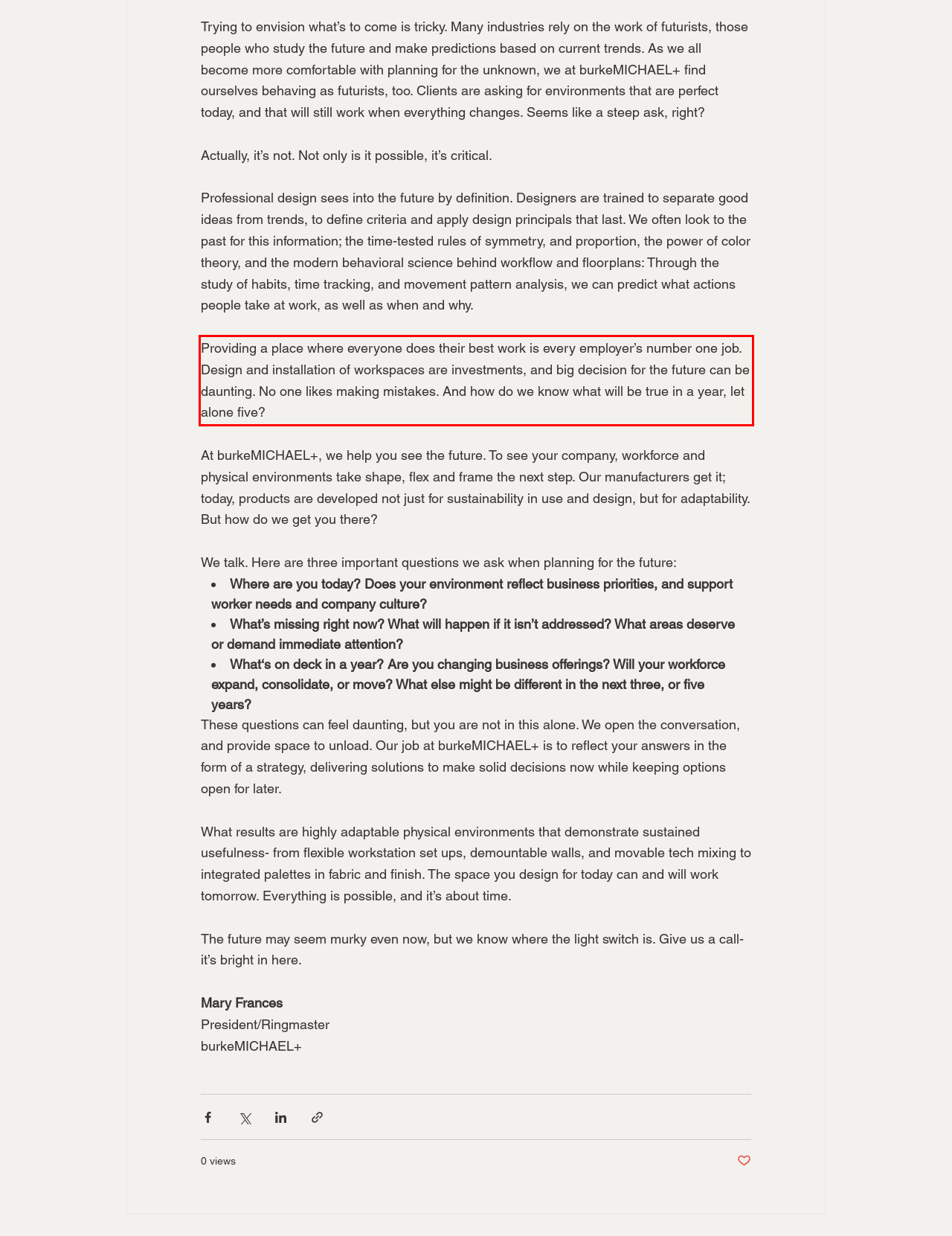Using OCR, extract the text content found within the red bounding box in the given webpage screenshot.

Providing a place where everyone does their best work is every employer’s number one job. Design and installation of workspaces are investments, and big decision for the future can be daunting. No one likes making mistakes. And how do we know what will be true in a year, let alone five?